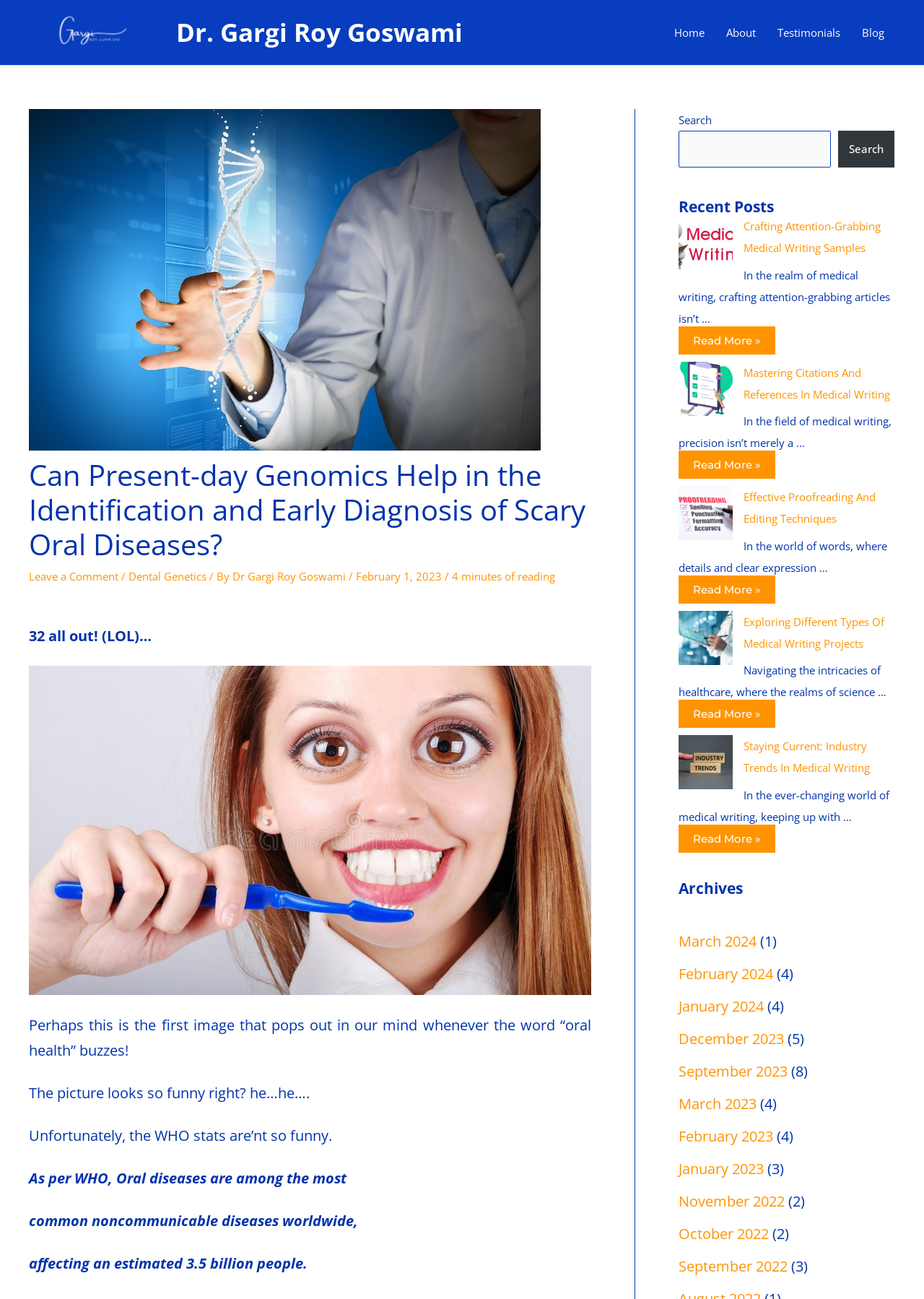Please indicate the bounding box coordinates for the clickable area to complete the following task: "Read the blog post 'Can Present-day Genomics Help in the Identification and Early Diagnosis of Scary Oral Diseases?'". The coordinates should be specified as four float numbers between 0 and 1, i.e., [left, top, right, bottom].

[0.031, 0.352, 0.64, 0.432]